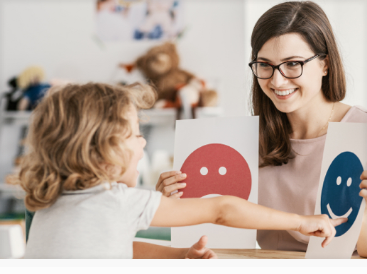What is the color of the happy face?
Based on the image, respond with a single word or phrase.

blue